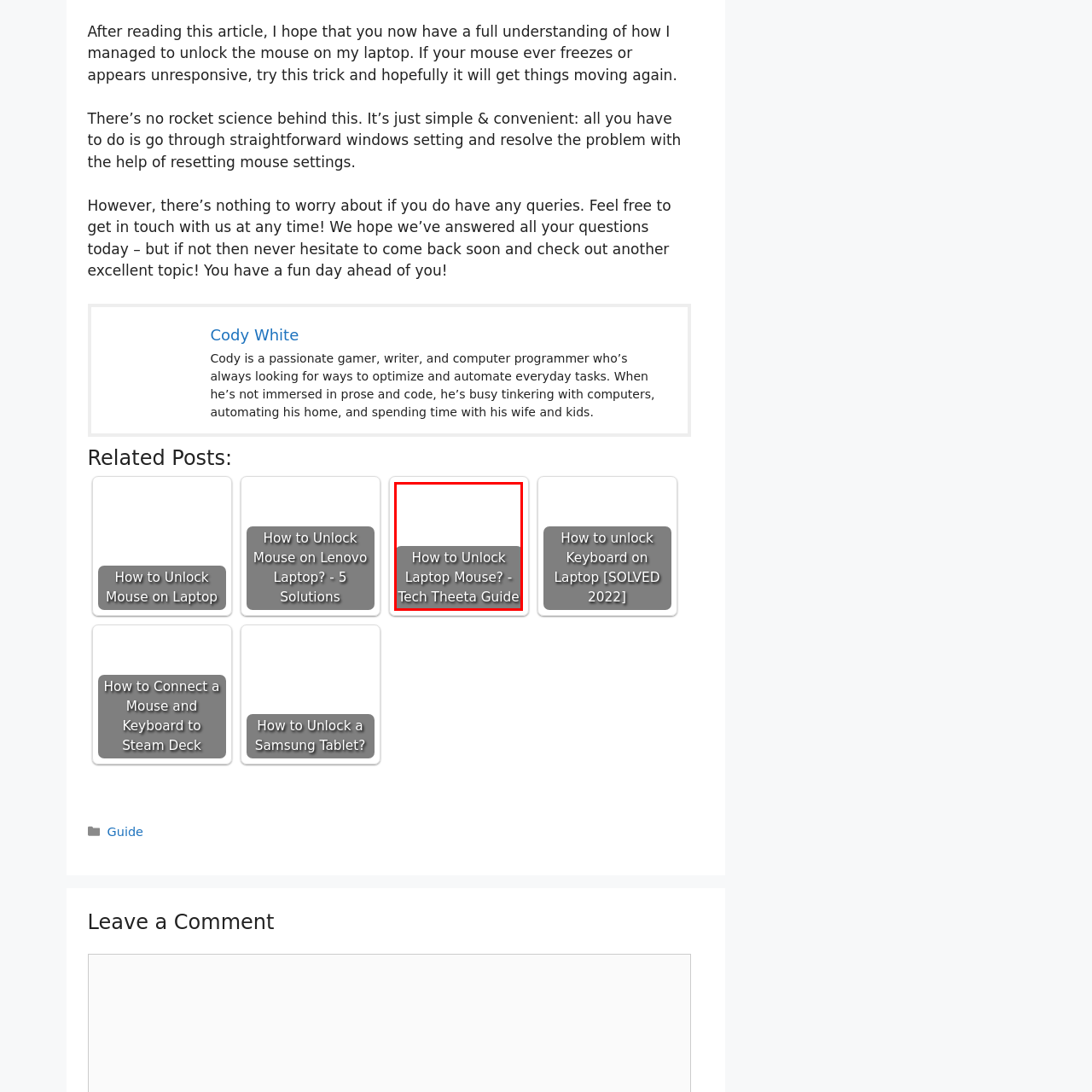What is the design of the webpage? Study the image bordered by the red bounding box and answer briefly using a single word or a phrase.

Straightforward and user-friendly